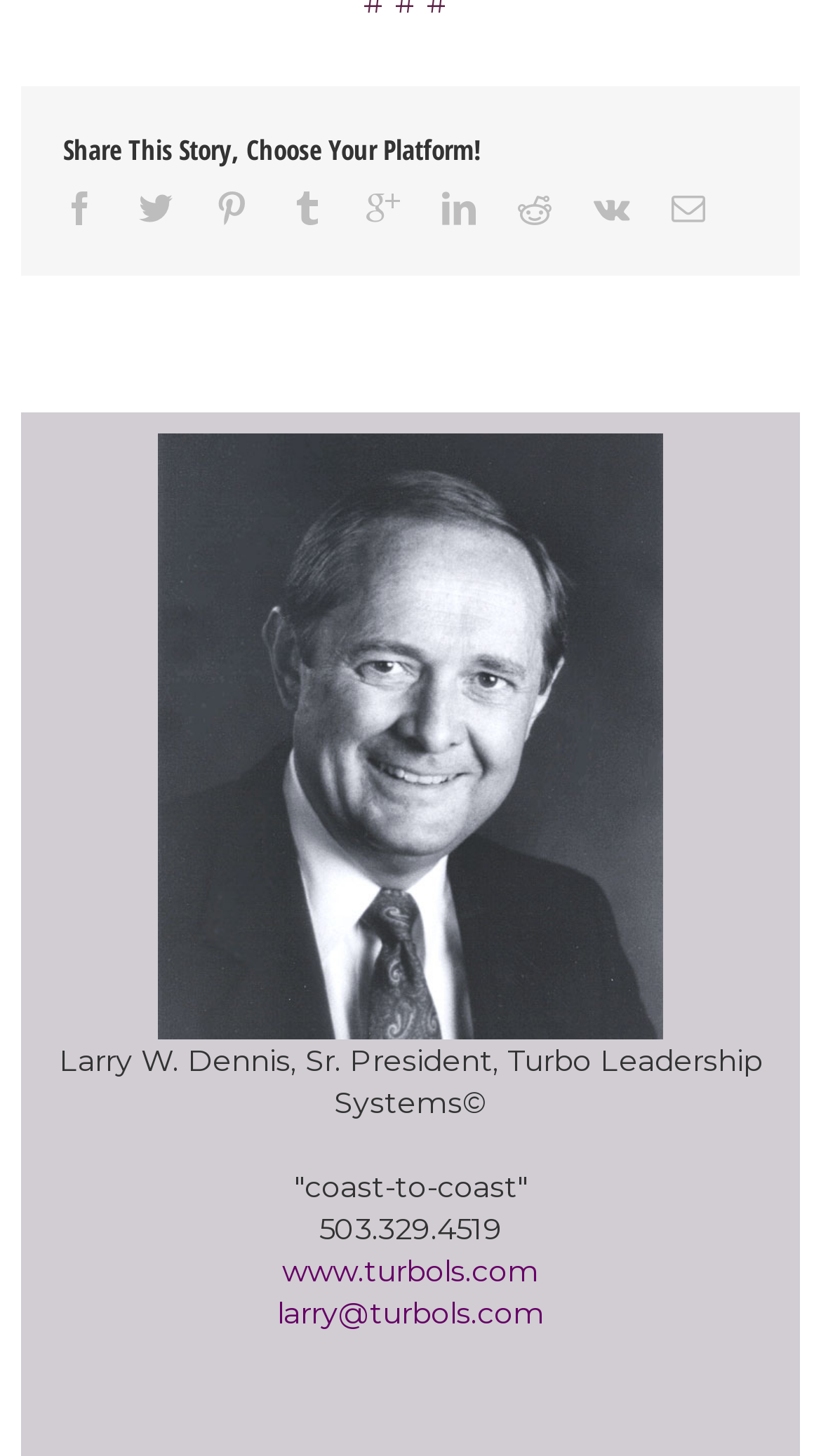Answer briefly with one word or phrase:
What is the website of Turbo Leadership Systems?

www.turbols.com